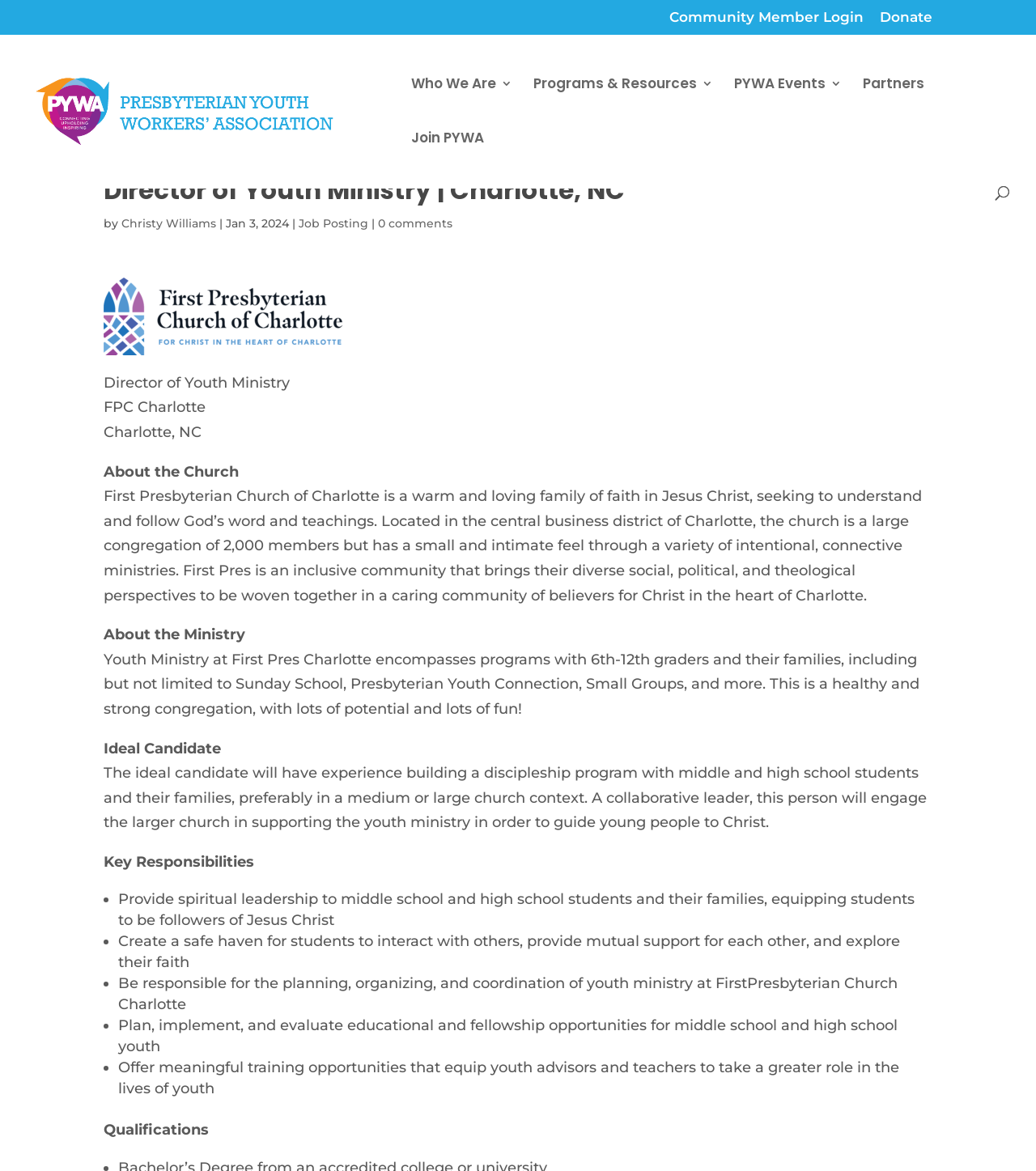Please specify the coordinates of the bounding box for the element that should be clicked to carry out this instruction: "Learn more about the Presbyterian Youth Workers Association". The coordinates must be four float numbers between 0 and 1, formatted as [left, top, right, bottom].

[0.027, 0.085, 0.377, 0.103]